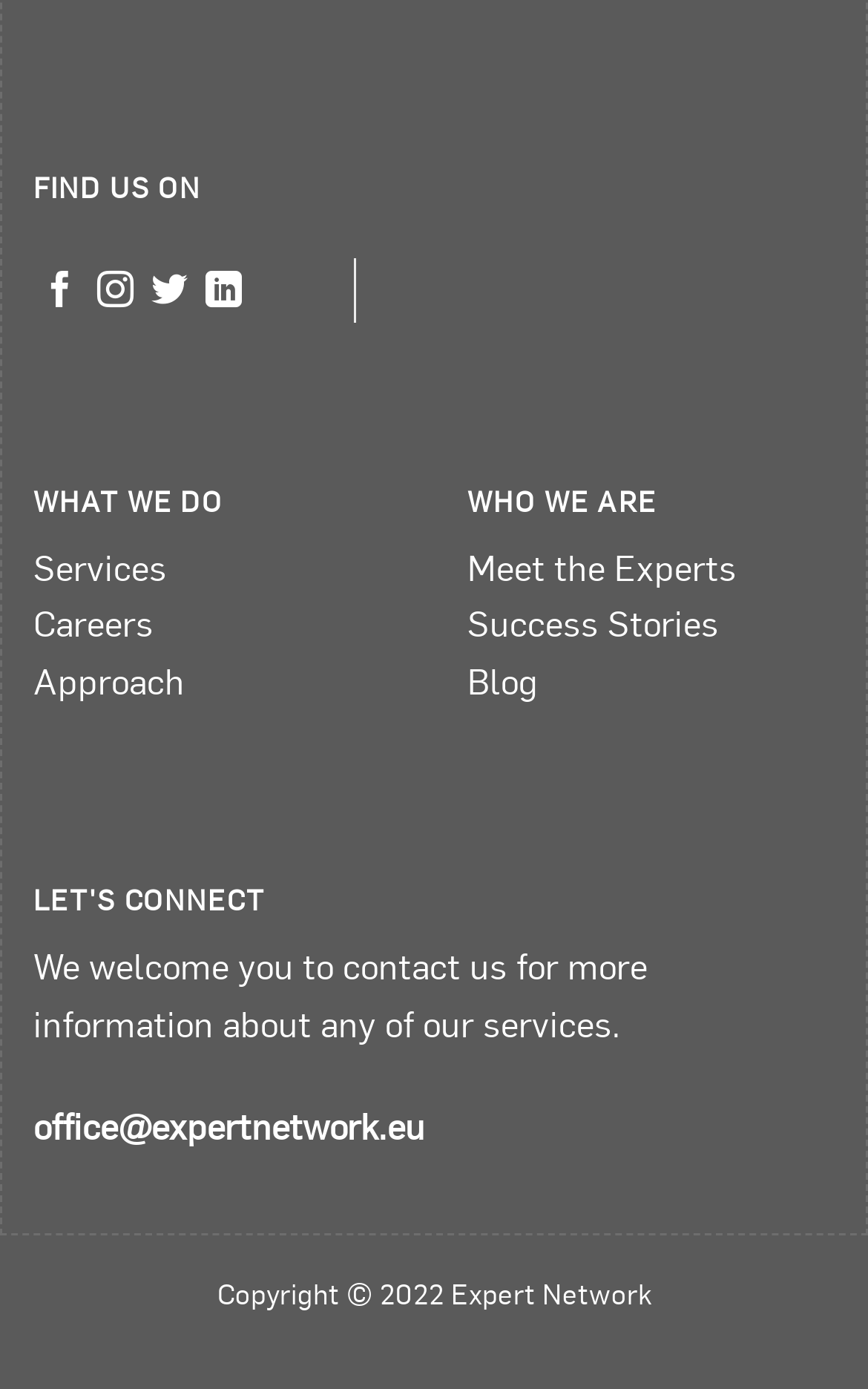Provide the bounding box coordinates for the UI element described in this sentence: "Success Stories". The coordinates should be four float values between 0 and 1, i.e., [left, top, right, bottom].

[0.538, 0.432, 0.828, 0.466]